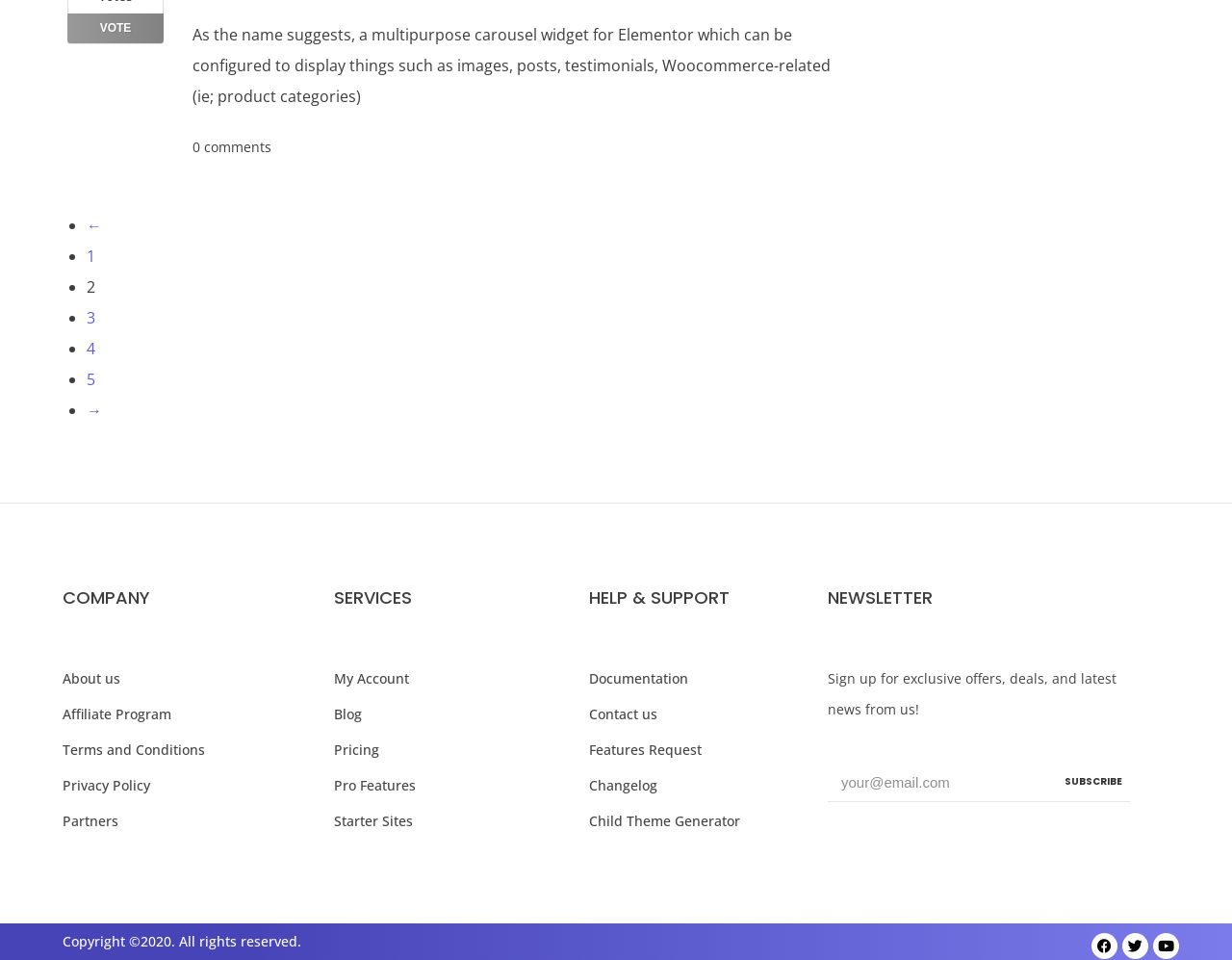Pinpoint the bounding box coordinates for the area that should be clicked to perform the following instruction: "Subscribe to the newsletter".

[0.856, 0.795, 0.918, 0.835]